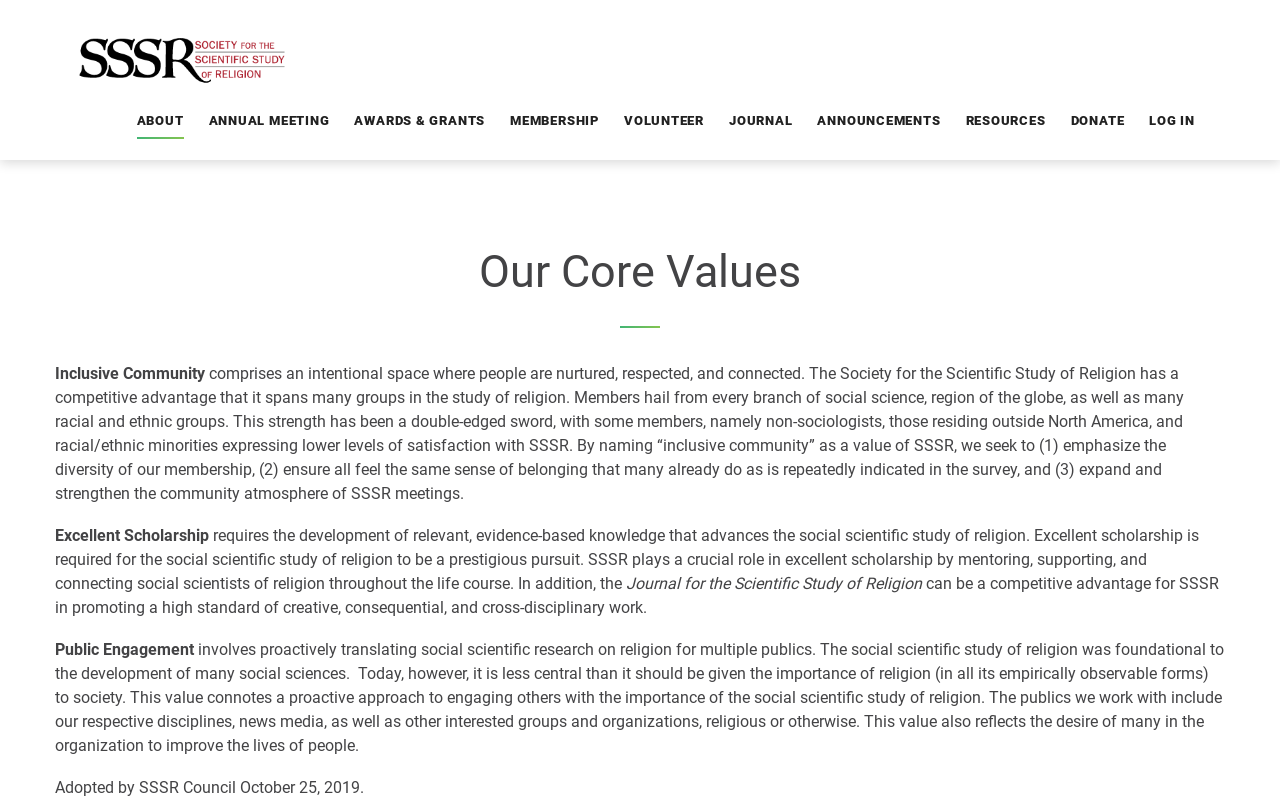What is the first core value mentioned?
Please use the image to provide an in-depth answer to the question.

The first core value mentioned is 'Inclusive Community' which is described as an intentional space where people are nurtured, respected, and connected. This value is mentioned in the StaticText element with the bounding box coordinates [0.043, 0.45, 0.163, 0.474].